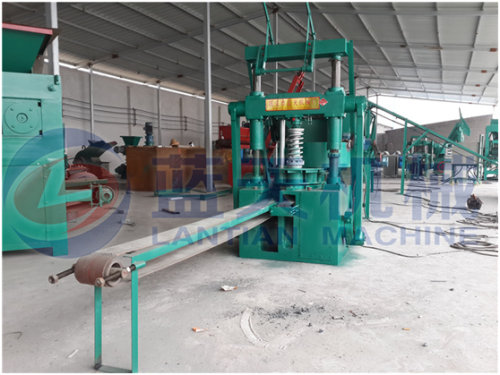What is the color scheme of the machine?
Using the details shown in the screenshot, provide a comprehensive answer to the question.

The caption explicitly states that the machine features a robust structure with a green color scheme, which suggests that the machine's primary color is green.